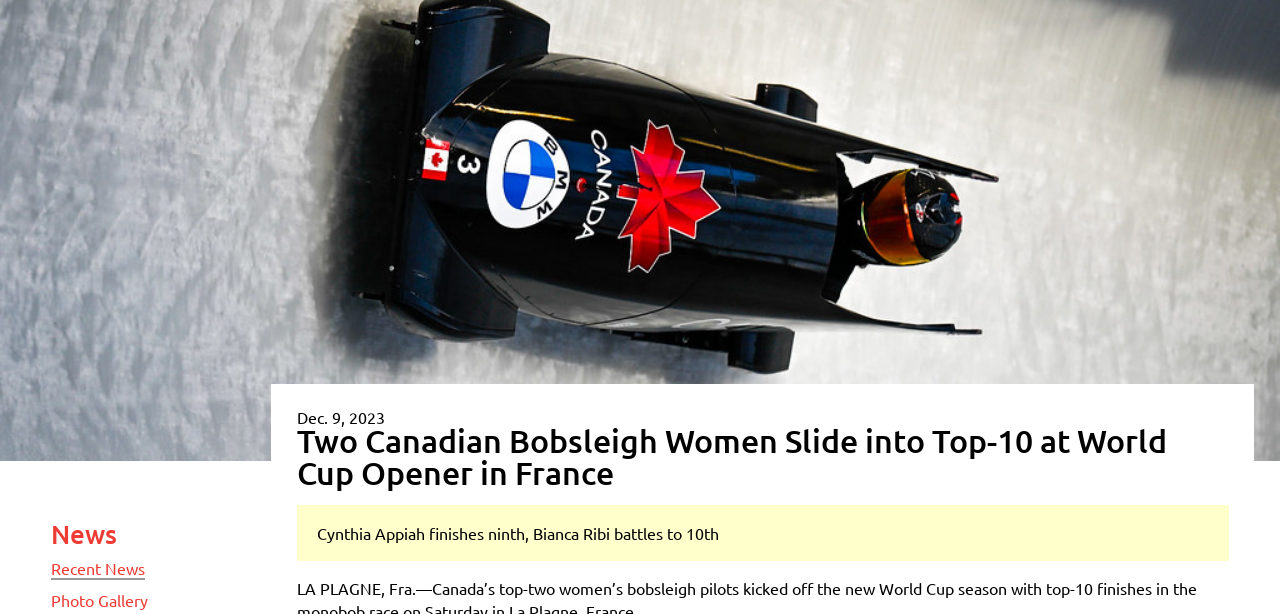Examine the image carefully and respond to the question with a detailed answer: 
What is the surface of the track?

The caption describes the scene as a bobsleigh hurtling down an icy track, indicating that the surface of the track is icy.